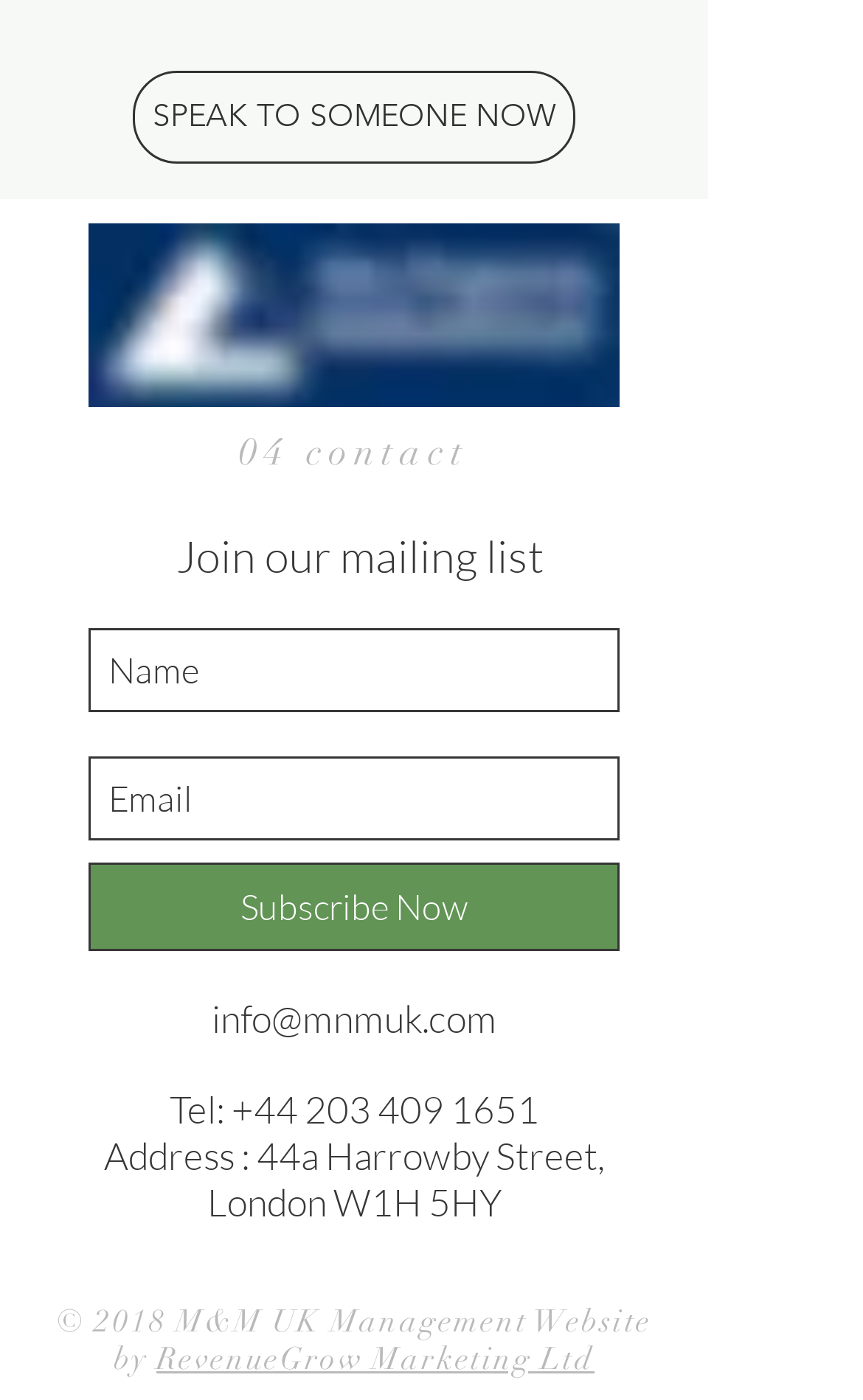Determine the bounding box for the described UI element: "Subscribe Now".

[0.103, 0.617, 0.718, 0.68]